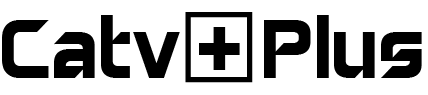What does the plus sign in the logo symbolize?
Deliver a detailed and extensive answer to the question.

The caption explains that the plus sign in the logo is closely integrated with the text 'Catv' and symbolizes an enhanced offering or added value in the context of the website's focus on property buying and transactions, indicating that the plus sign represents additional benefits or services provided by the website.